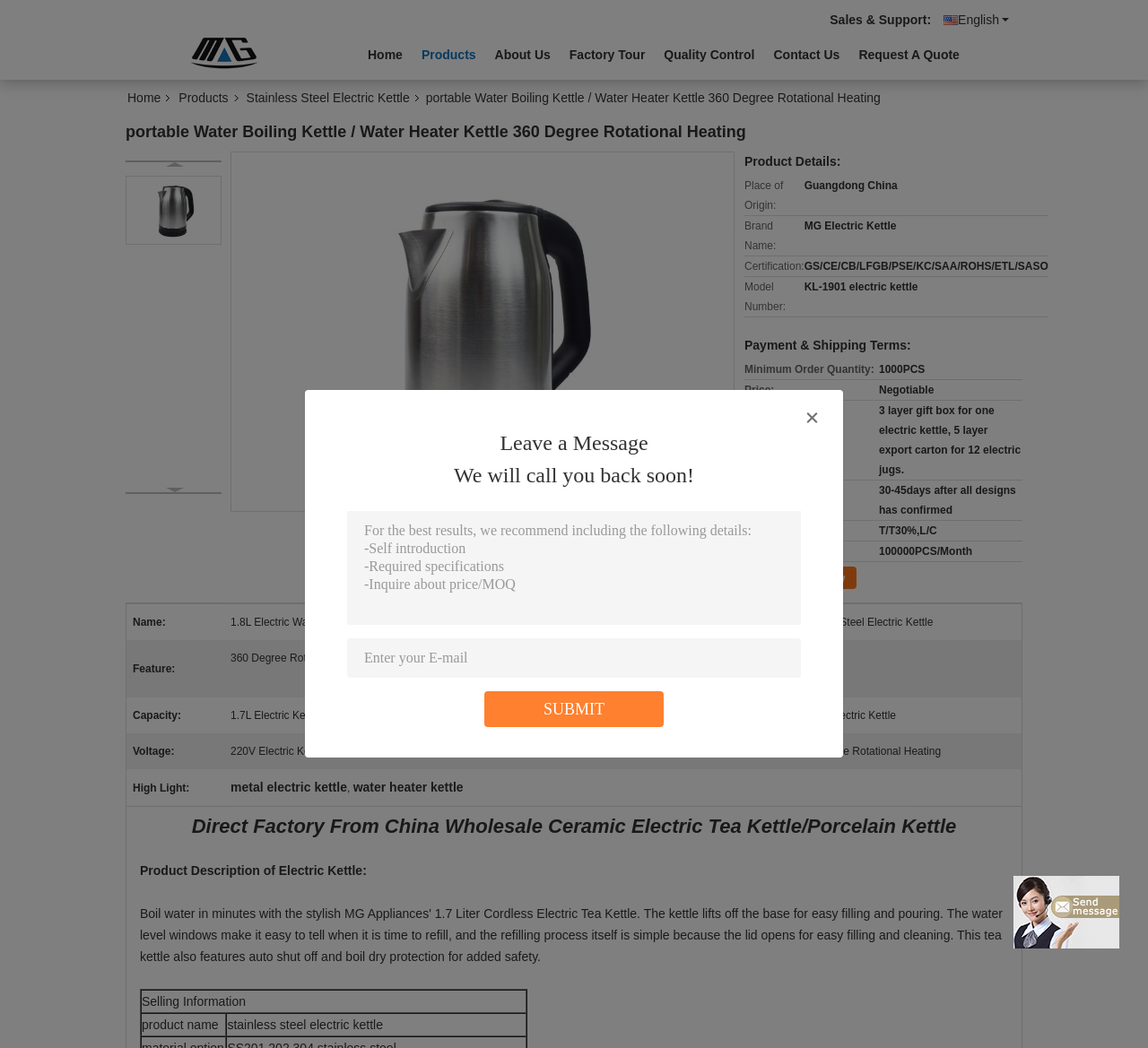Identify the bounding box for the UI element that is described as follows: "Stainless Steel Electric Kettle".

[0.208, 0.087, 0.366, 0.099]